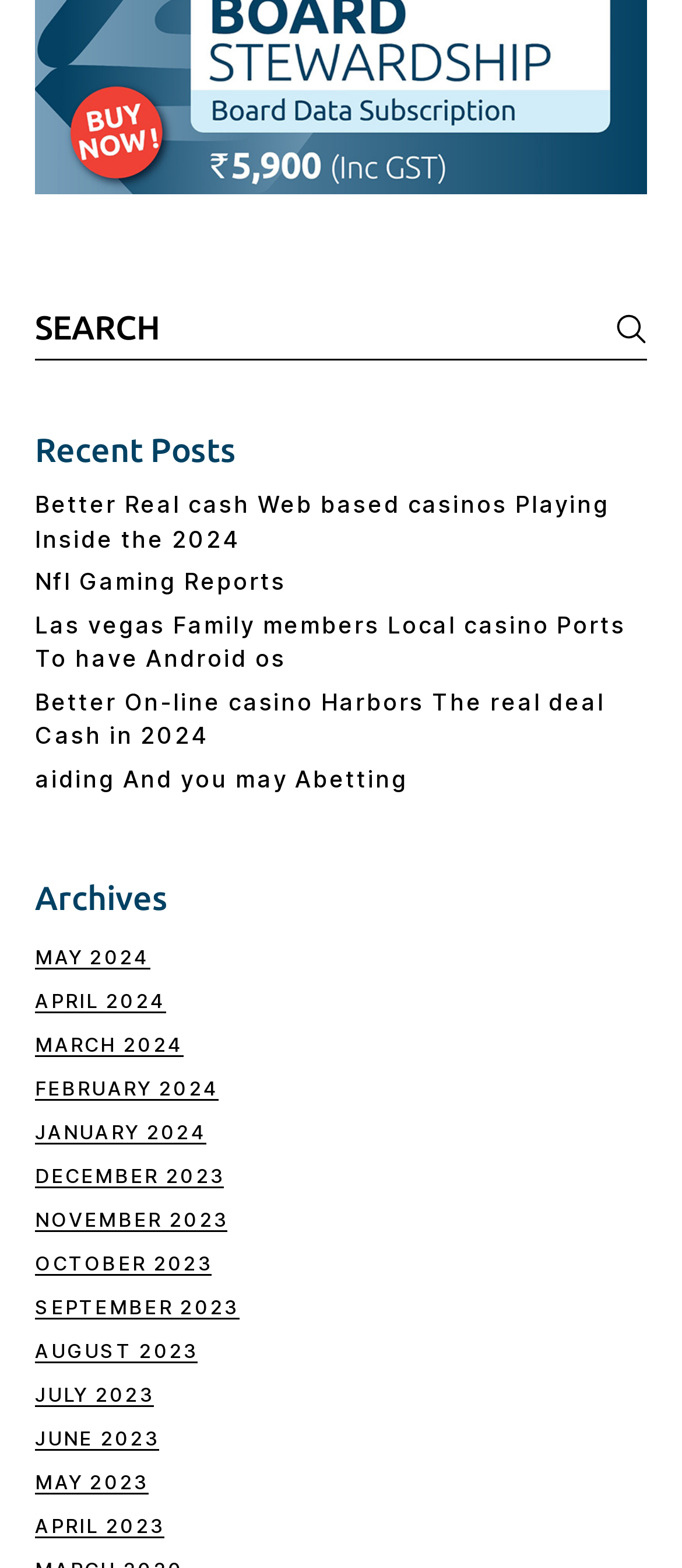Please find the bounding box coordinates of the clickable region needed to complete the following instruction: "Read recent post about Better Real cash Web based casinos Playing Inside the 2024". The bounding box coordinates must consist of four float numbers between 0 and 1, i.e., [left, top, right, bottom].

[0.052, 0.312, 0.894, 0.352]